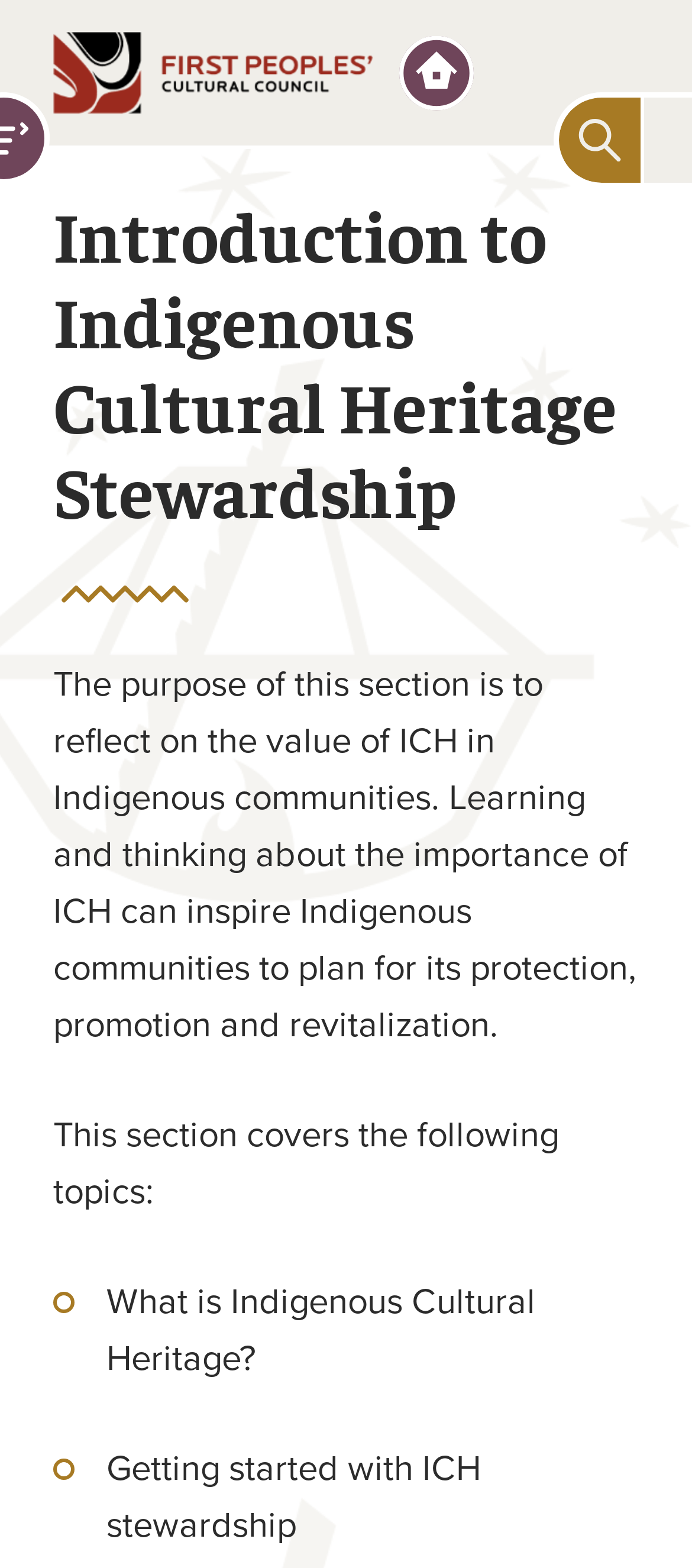Write an extensive caption that covers every aspect of the webpage.

The webpage is titled "Introduction to Indigenous Cultural Heritage Stewardship - Indigenous Cultural Heritage Stewardship Toolkit". At the top left corner, there is a link to "First People Cultural Council" accompanied by an image with the same name. To the right of this link, there is another link to "Home" with a corresponding image.

Below these links, there is a large header that spans most of the width of the page, containing the title "Introduction to Indigenous Cultural Heritage Stewardship". 

Underneath the header, there is a paragraph of text that explains the purpose of the section, which is to reflect on the value of Indigenous Cultural Heritage (ICH) in Indigenous communities and how it can inspire communities to plan for its protection, promotion, and revitalization.

Following this paragraph, there is a sentence that introduces the topics that will be covered in this section. Below this sentence, there are two lines of text that list the topics, which are "What is Indigenous Cultural Heritage?" and "Getting started with ICH stewardship". These topics are positioned in the lower half of the page, with the first topic located slightly above the second one.